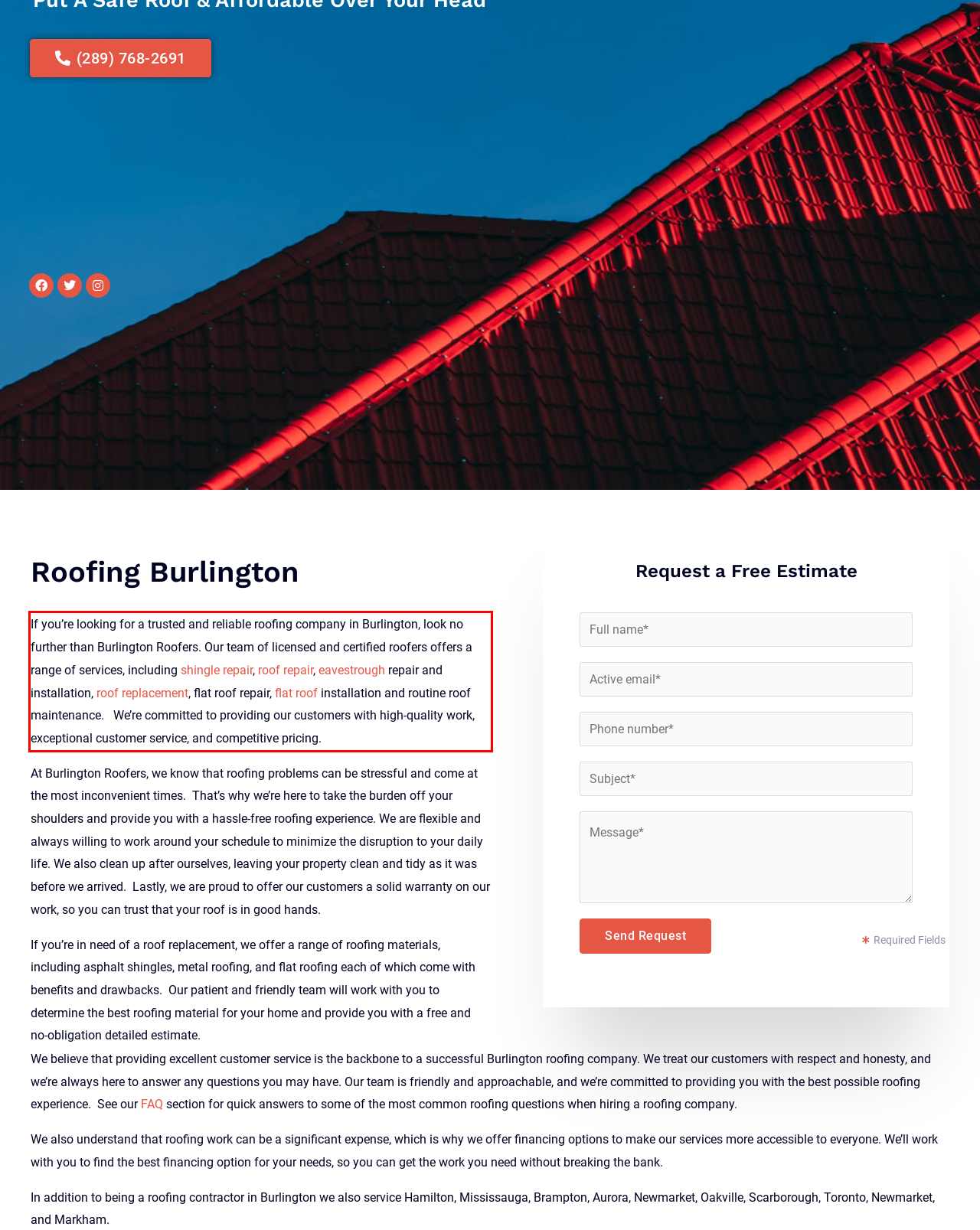Review the screenshot of the webpage and recognize the text inside the red rectangle bounding box. Provide the extracted text content.

If you’re looking for a trusted and reliable roofing company in Burlington, look no further than Burlington Roofers. Our team of licensed and certified roofers offers a range of services, including shingle repair, roof repair, eavestrough repair and installation, roof replacement, flat roof repair, flat roof installation and routine roof maintenance. We’re committed to providing our customers with high-quality work, exceptional customer service, and competitive pricing.